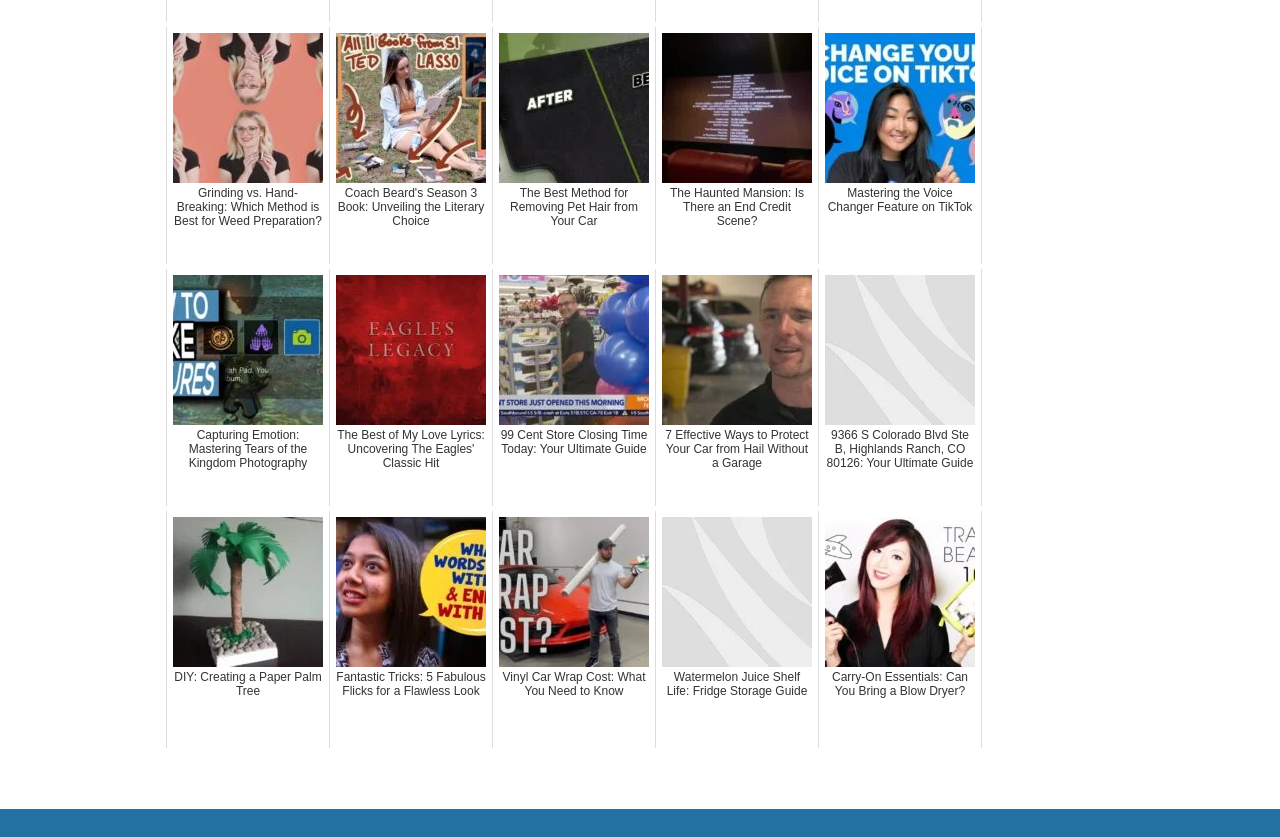Determine the bounding box coordinates of the target area to click to execute the following instruction: "Get tips on removing pet hair from your car."

[0.384, 0.032, 0.512, 0.315]